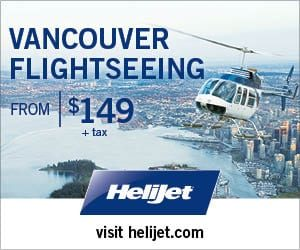Summarize the image with a detailed description that highlights all prominent details.

The image features an advertisement for Helijet, showcasing their Vancouver sightseeing flights. Prominently displayed at the top is the text "VANCOUVER FLIGHTSEEING" in bold letters, capturing the attention of prospective flyers. Below this, the starting price "FROM $149 + tax" is highlighted, inviting viewers to consider this exciting opportunity. The advertisement also includes a visual of a helicopter in flight, set against a picturesque backdrop of Vancouver's skyline and natural scenery, illustrating the breathtaking views customers can expect. At the bottom of the image, a call to action encourages viewers to visit the website helijet.com for more information, emphasizing Helijet's commitment to providing unique airborne experiences in Vancouver.